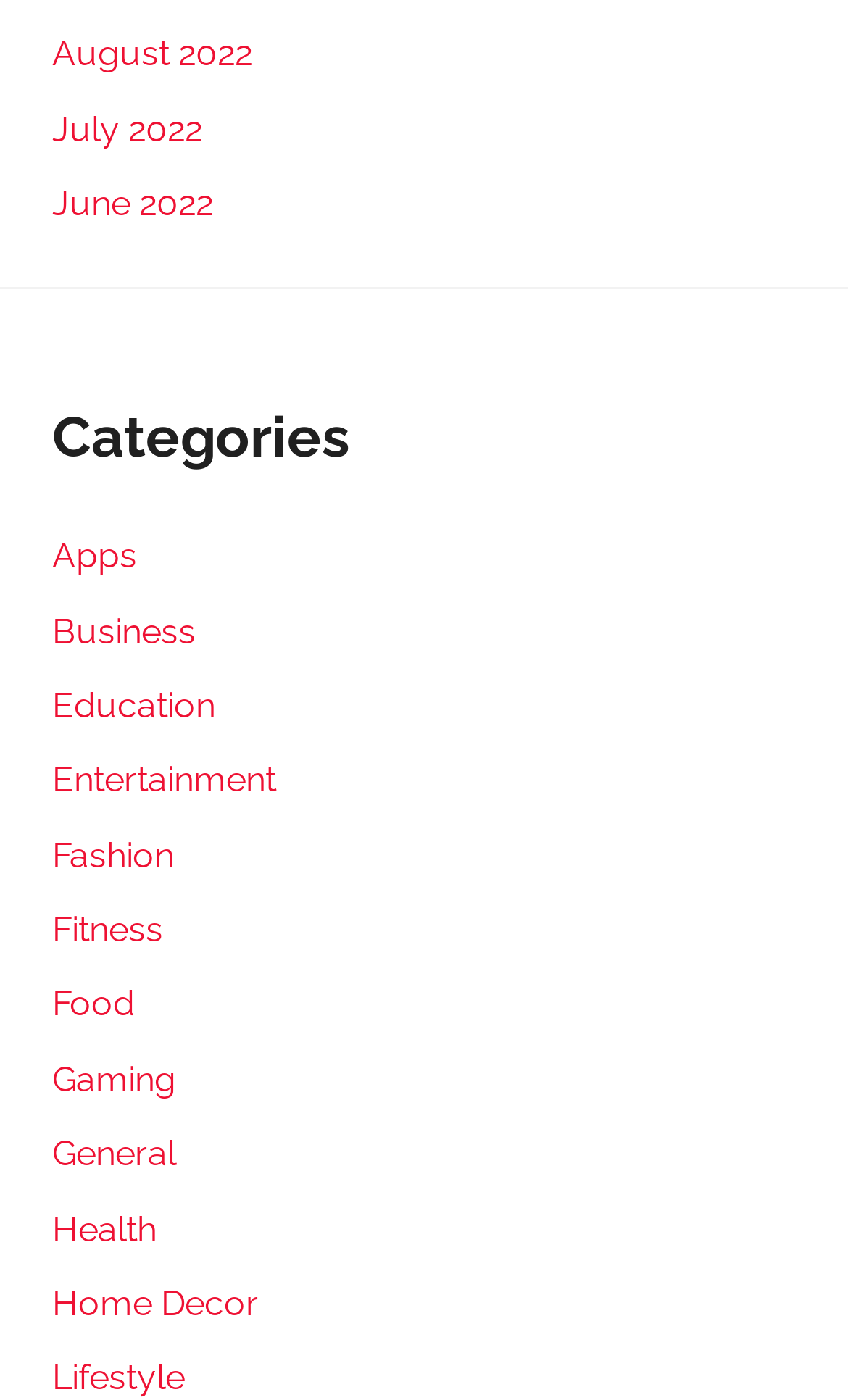Answer with a single word or phrase: 
How many categories are listed?

15